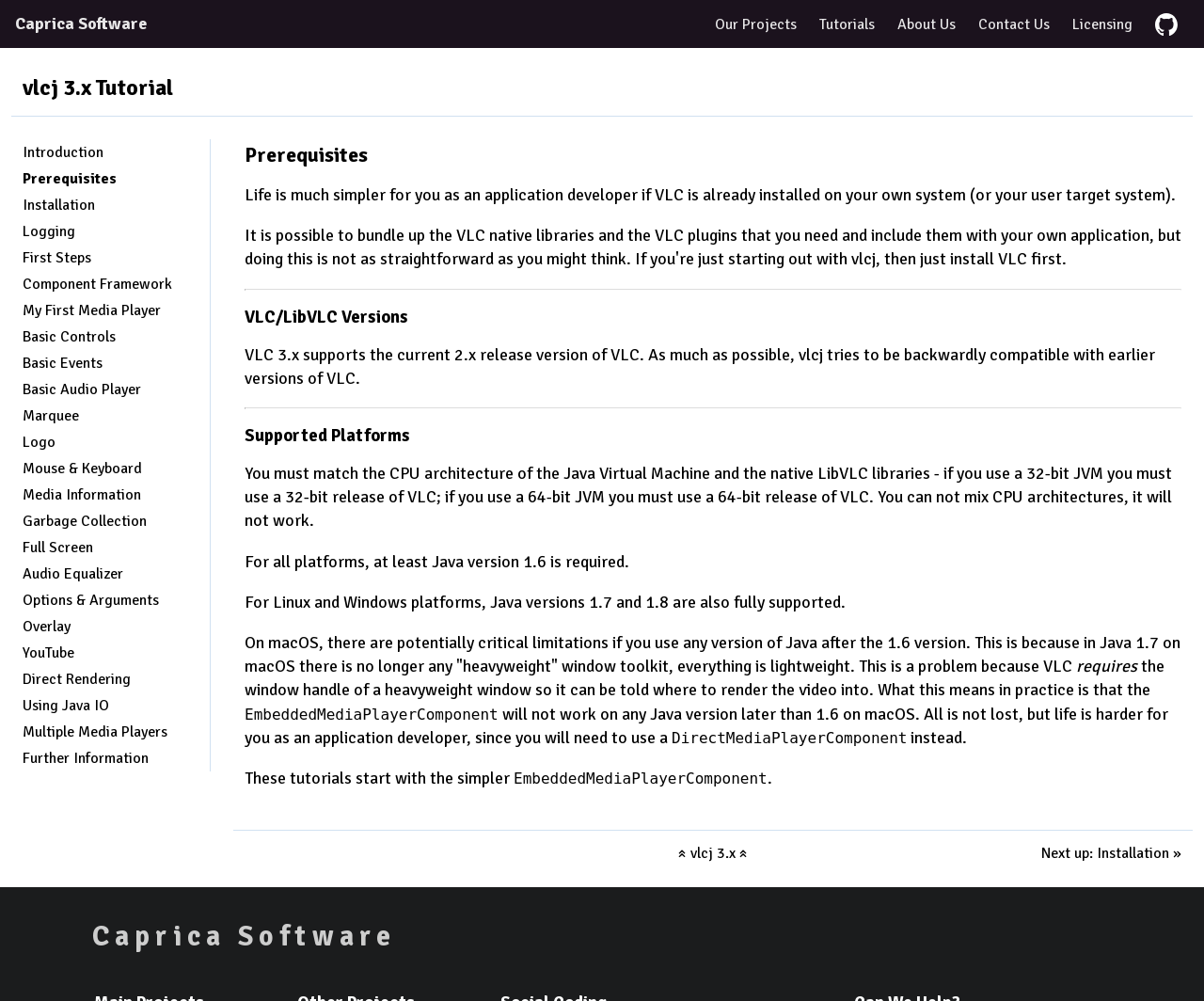Based on the element description "Introduction", predict the bounding box coordinates of the UI element.

[0.019, 0.139, 0.174, 0.165]